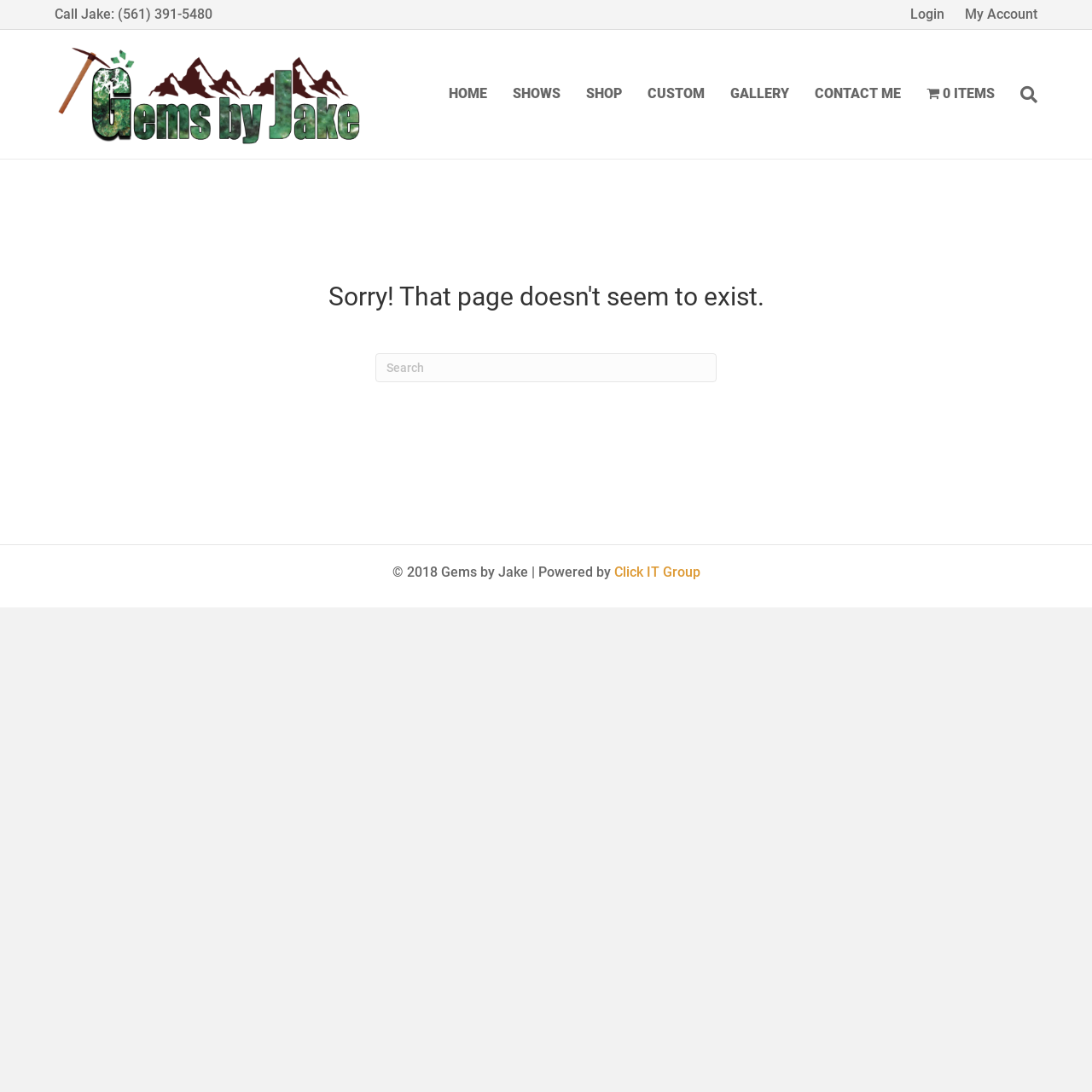Please determine the bounding box coordinates for the element with the description: "0 items".

[0.837, 0.066, 0.923, 0.107]